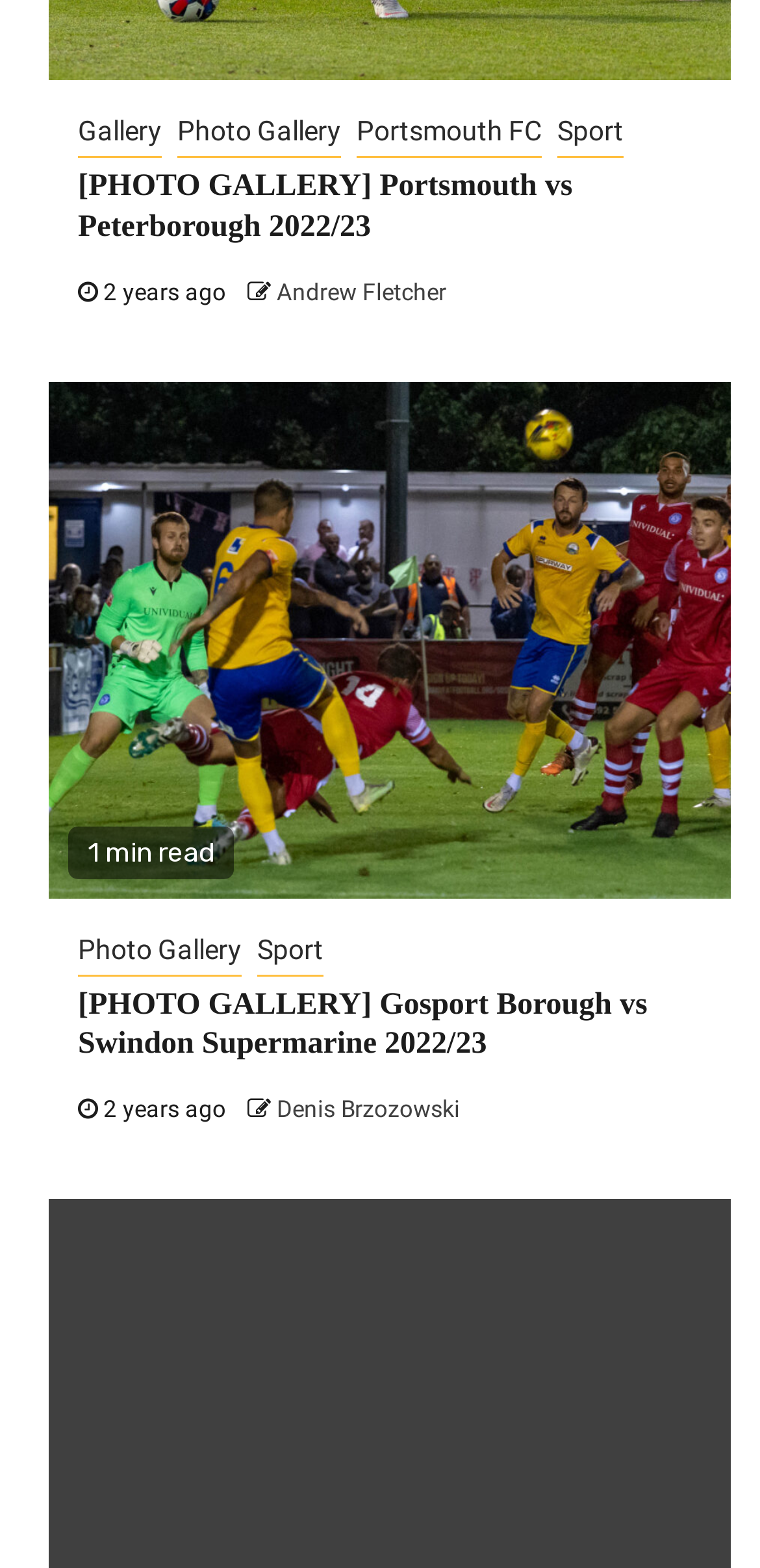Determine the bounding box for the UI element as described: "Sport". The coordinates should be represented as four float numbers between 0 and 1, formatted as [left, top, right, bottom].

[0.733, 0.071, 0.821, 0.101]